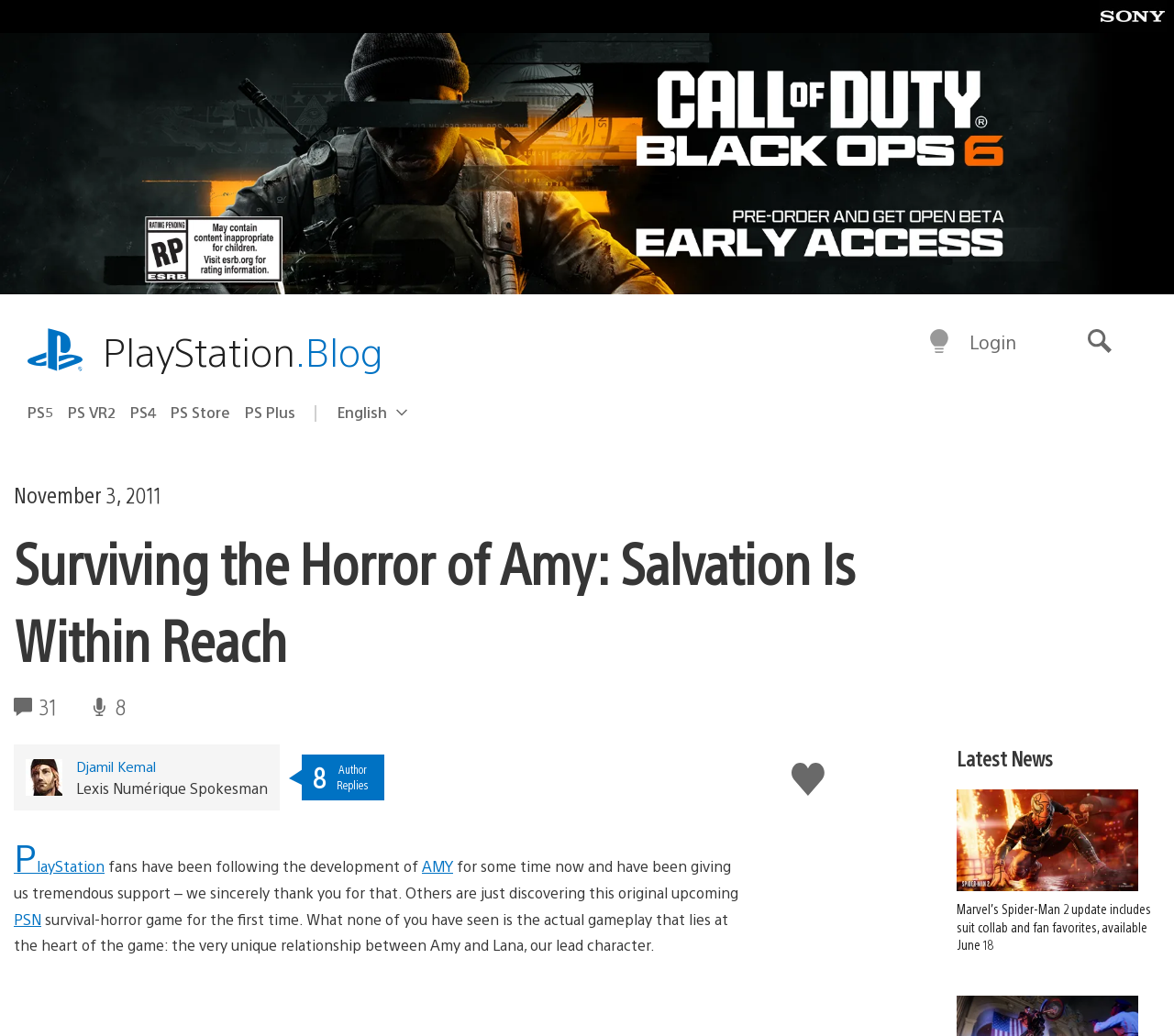What is the name of the game being discussed?
Using the image as a reference, answer the question with a short word or phrase.

AMY